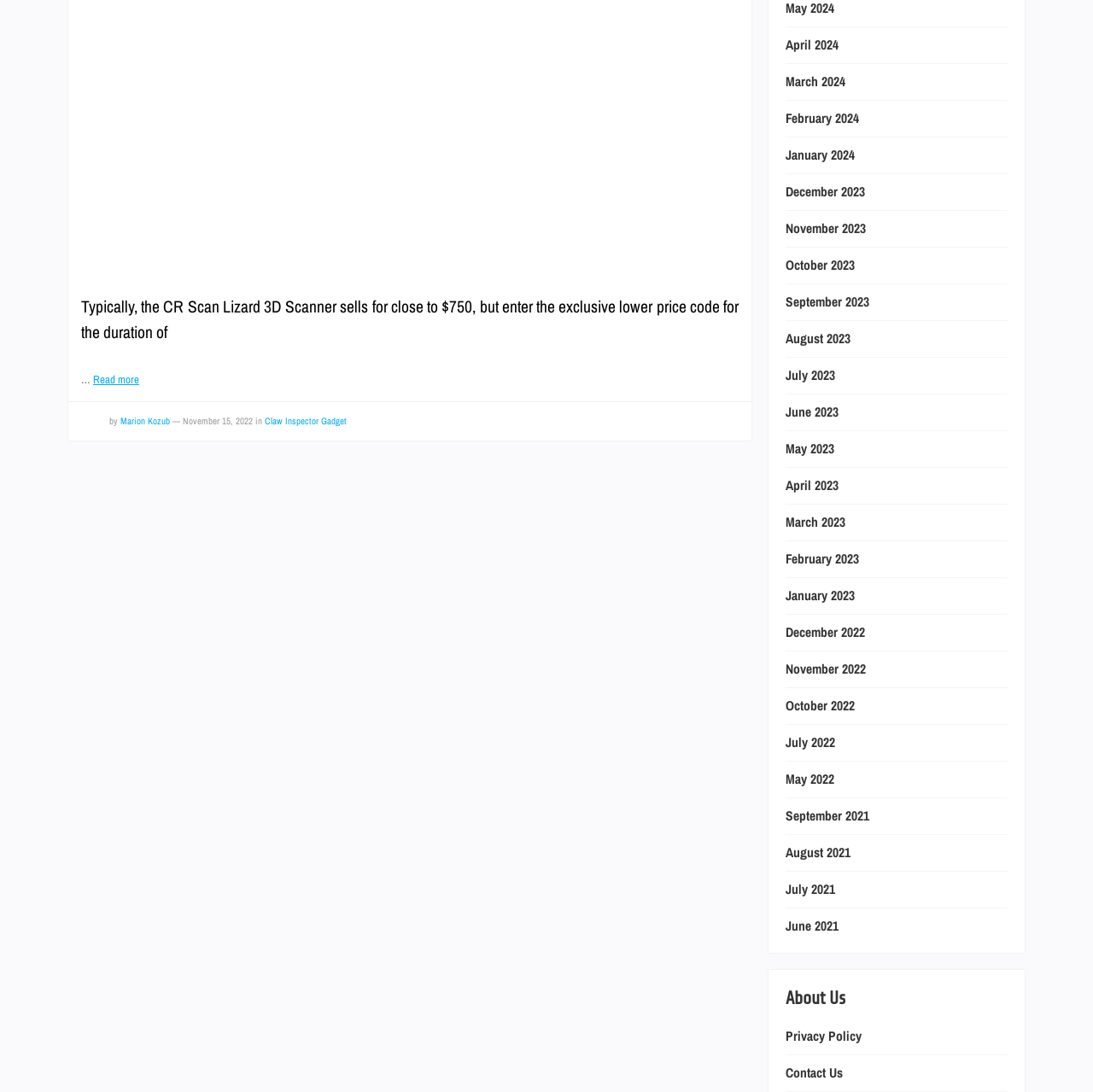Please pinpoint the bounding box coordinates for the region I should click to adhere to this instruction: "View the Privacy Policy".

[0.719, 0.941, 0.788, 0.957]